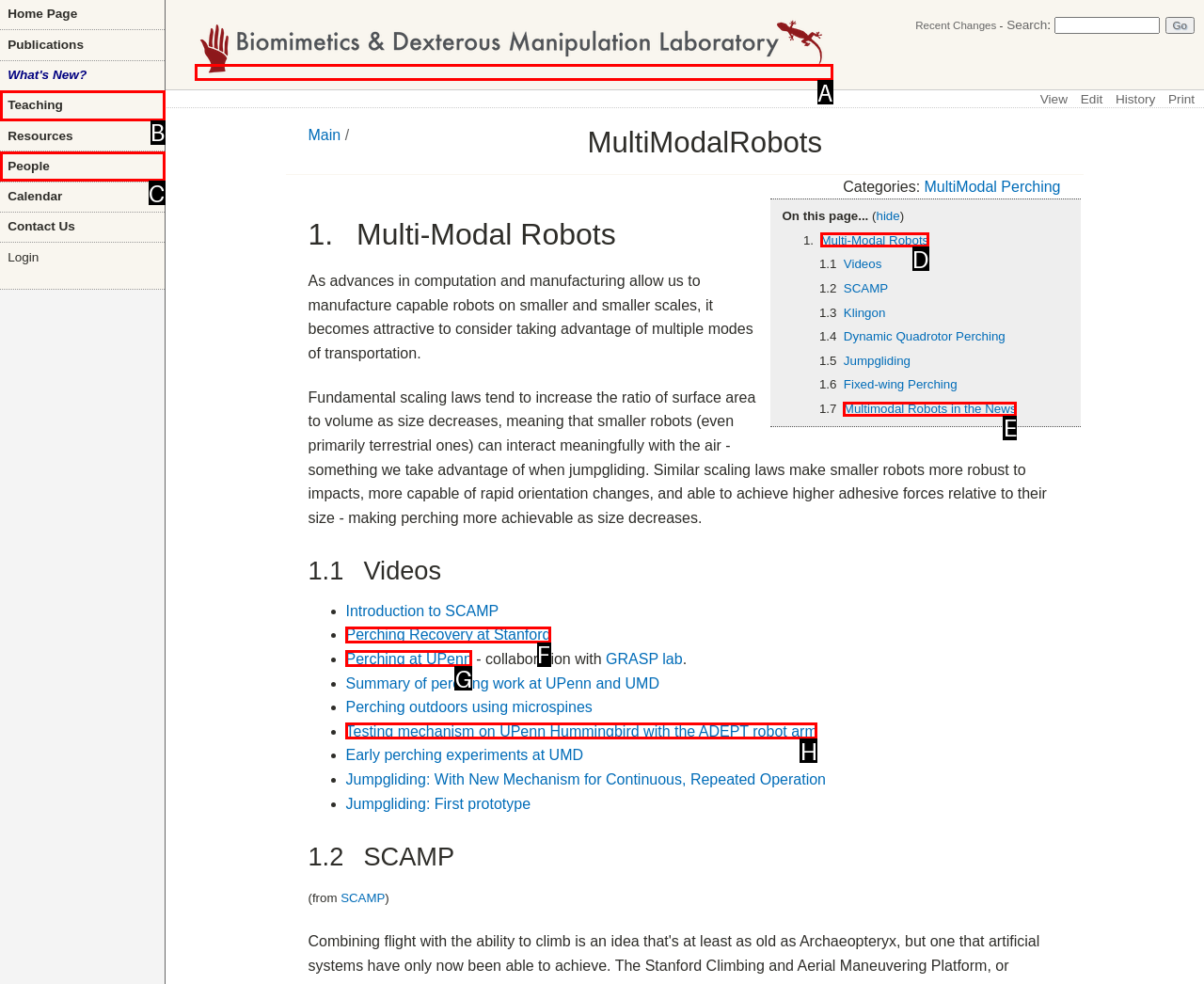Choose the option that aligns with the description: People
Respond with the letter of the chosen option directly.

C